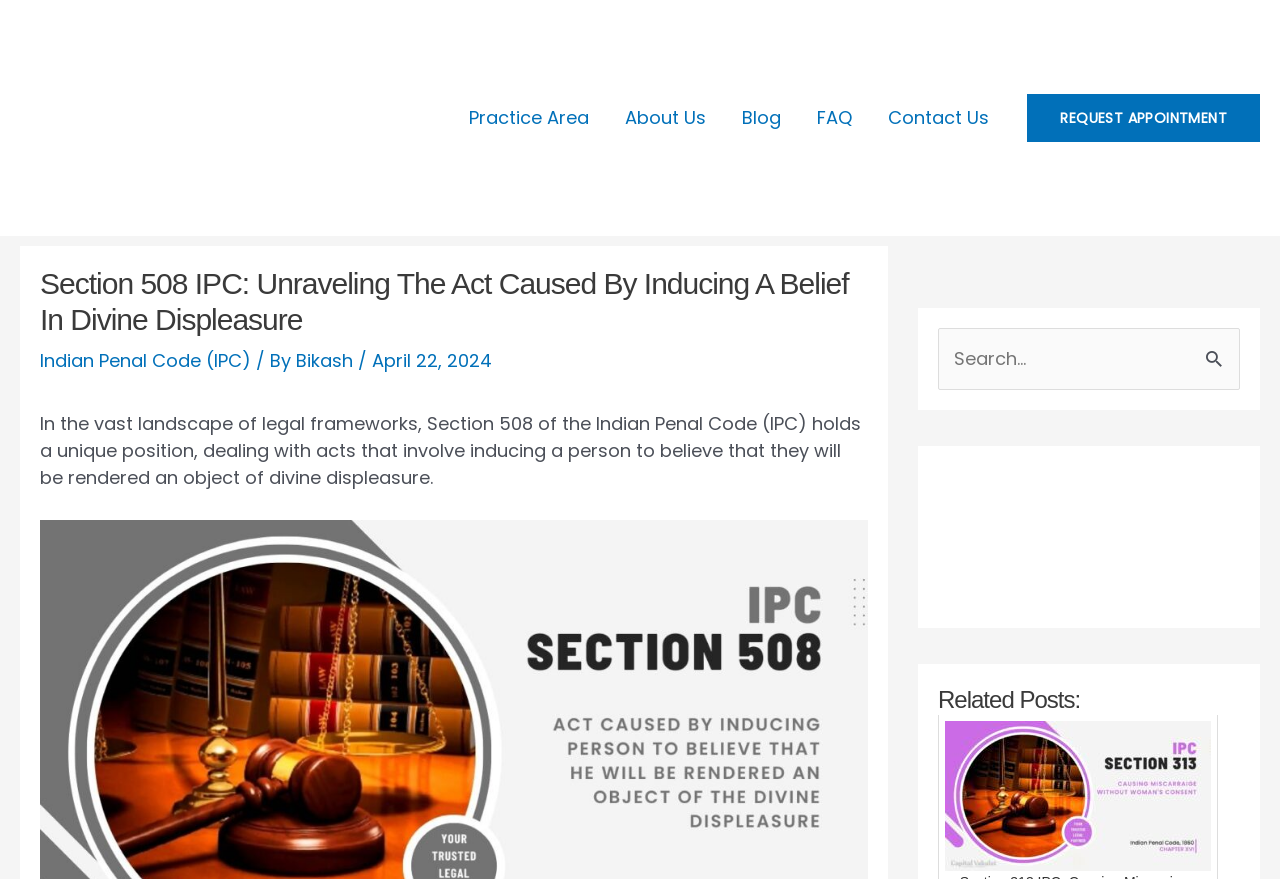Determine the primary headline of the webpage.

Section 508 IPC: Unraveling The Act Caused By Inducing A Belief In Divine Displeasure